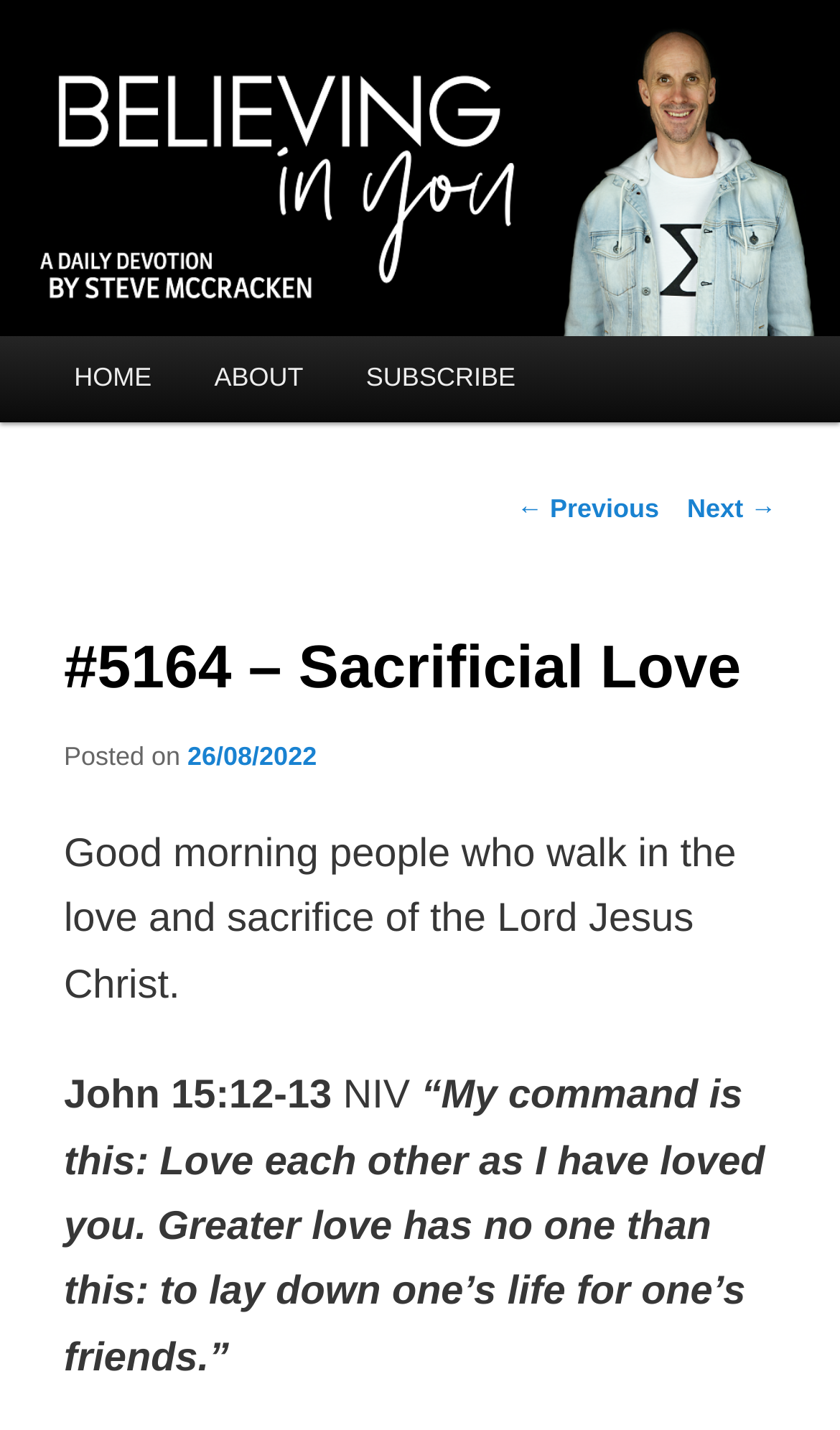Provide a comprehensive caption for the webpage.

This webpage is a daily devotional by Steve McCracken, titled "Sacrificial Love" under the main title "Believing In You". At the top, there is a link to skip to the primary content. Below that, there are two headings, one with the main title "Believing In You" and another with the subtitle "A Daily Devotional by Steve McCracken". 

To the right of these headings, there is a large image with the title "Believing In You". Below the image, there is a main menu with links to "HOME", "ABOUT", and "SUBSCRIBE". 

Further down, there is a section with post navigation links, "← Previous" and "Next →". Below that, there is a header with the title "#5164 – Sacrificial Love". Under this header, there is a heading with the date "26/08/2022" and a passage of text that starts with "Good morning people who walk in the love and sacrifice of the Lord Jesus Christ." 

The passage is followed by a Bible verse reference, "John 15:12-13 NIV", and the verse itself, "“My command is this: Love each other as I have loved you. Greater love has no one than this: to lay down one’s life for one’s friends.”"